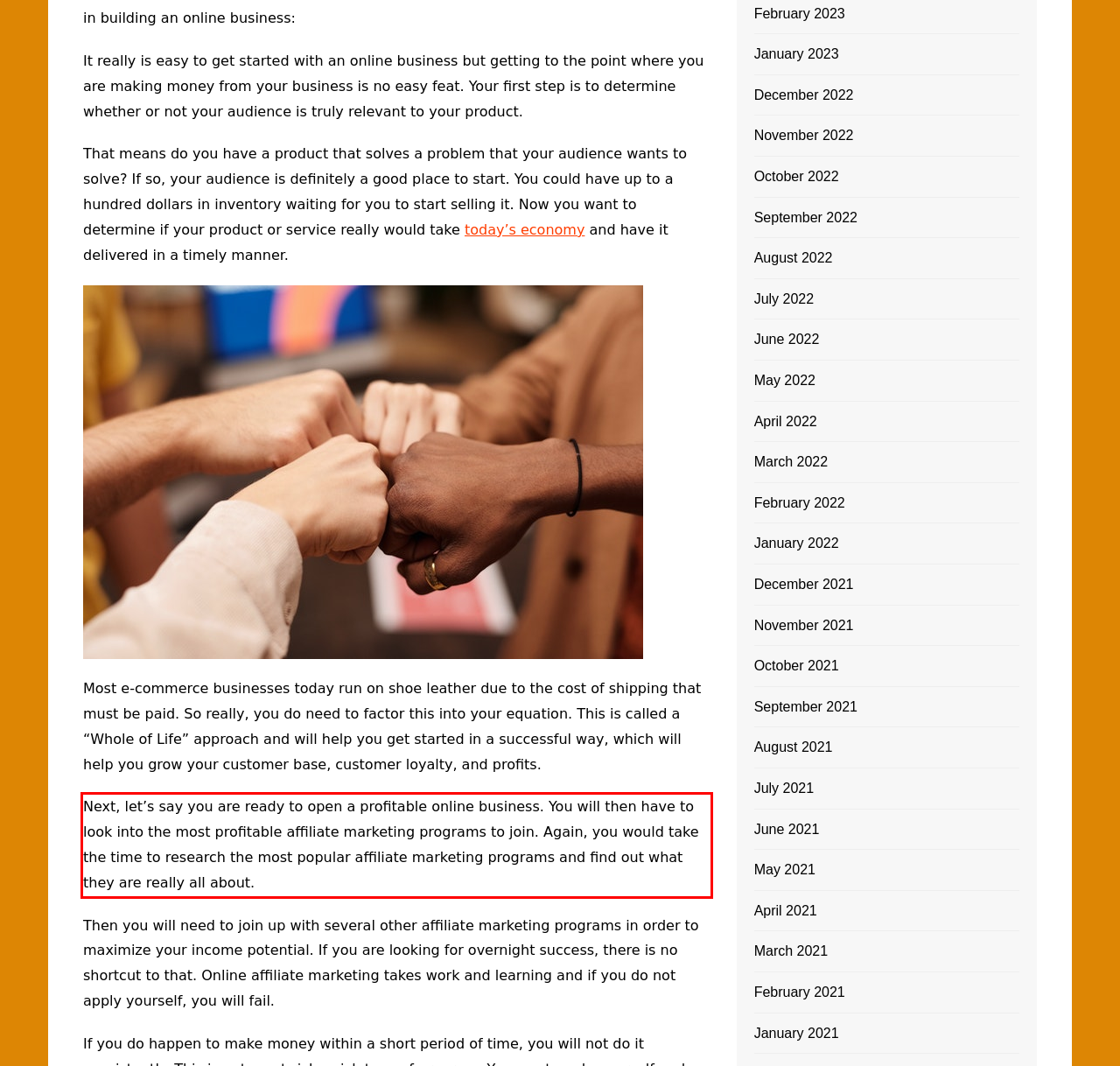Examine the webpage screenshot and use OCR to obtain the text inside the red bounding box.

Next, let’s say you are ready to open a profitable online business. You will then have to look into the most profitable affiliate marketing programs to join. Again, you would take the time to research the most popular affiliate marketing programs and find out what they are really all about.